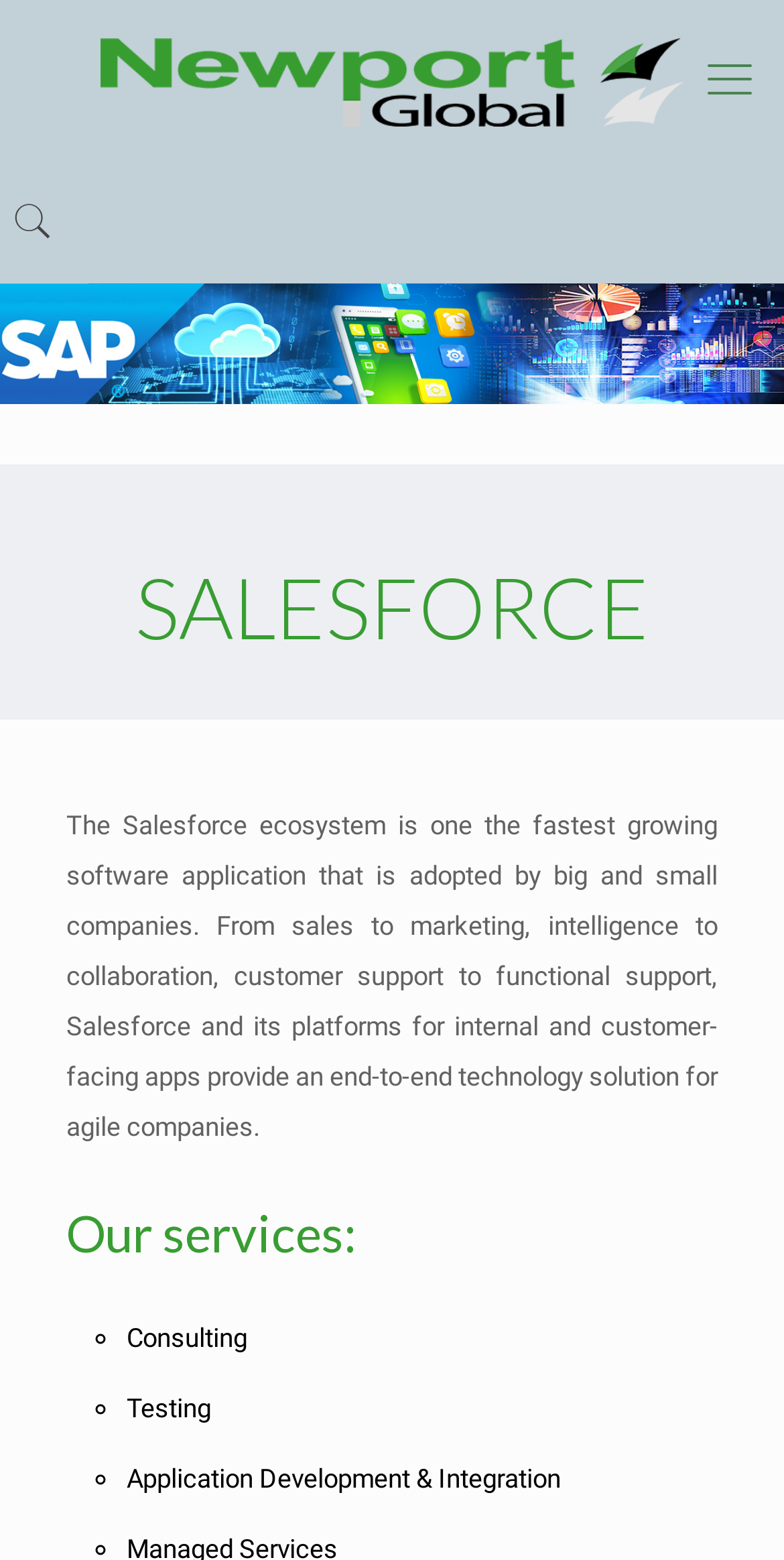Predict the bounding box coordinates of the UI element that matches this description: "Home". The coordinates should be in the format [left, top, right, bottom] with each value between 0 and 1.

None